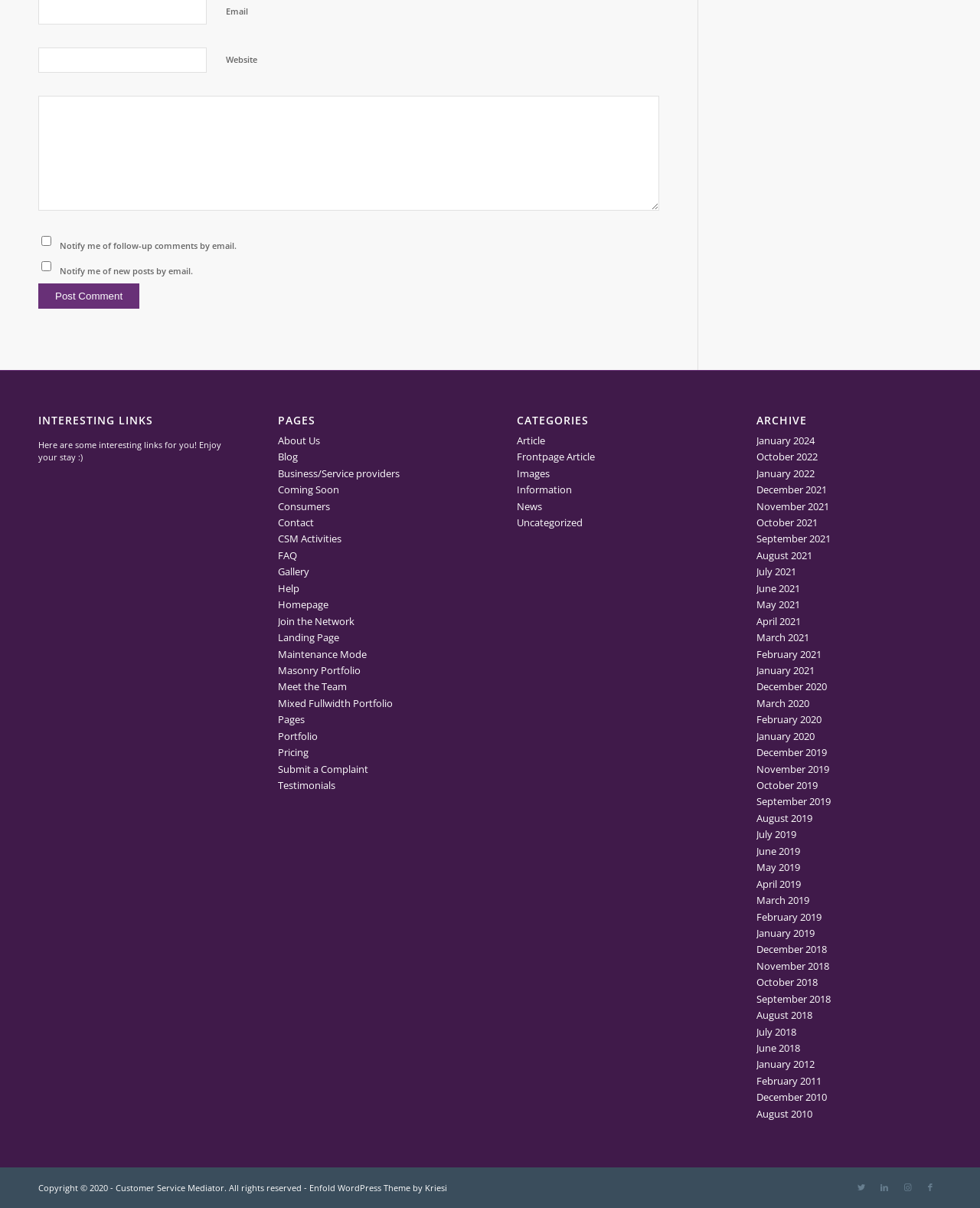Find the bounding box coordinates of the element you need to click on to perform this action: 'Search for courses'. The coordinates should be represented by four float values between 0 and 1, in the format [left, top, right, bottom].

None